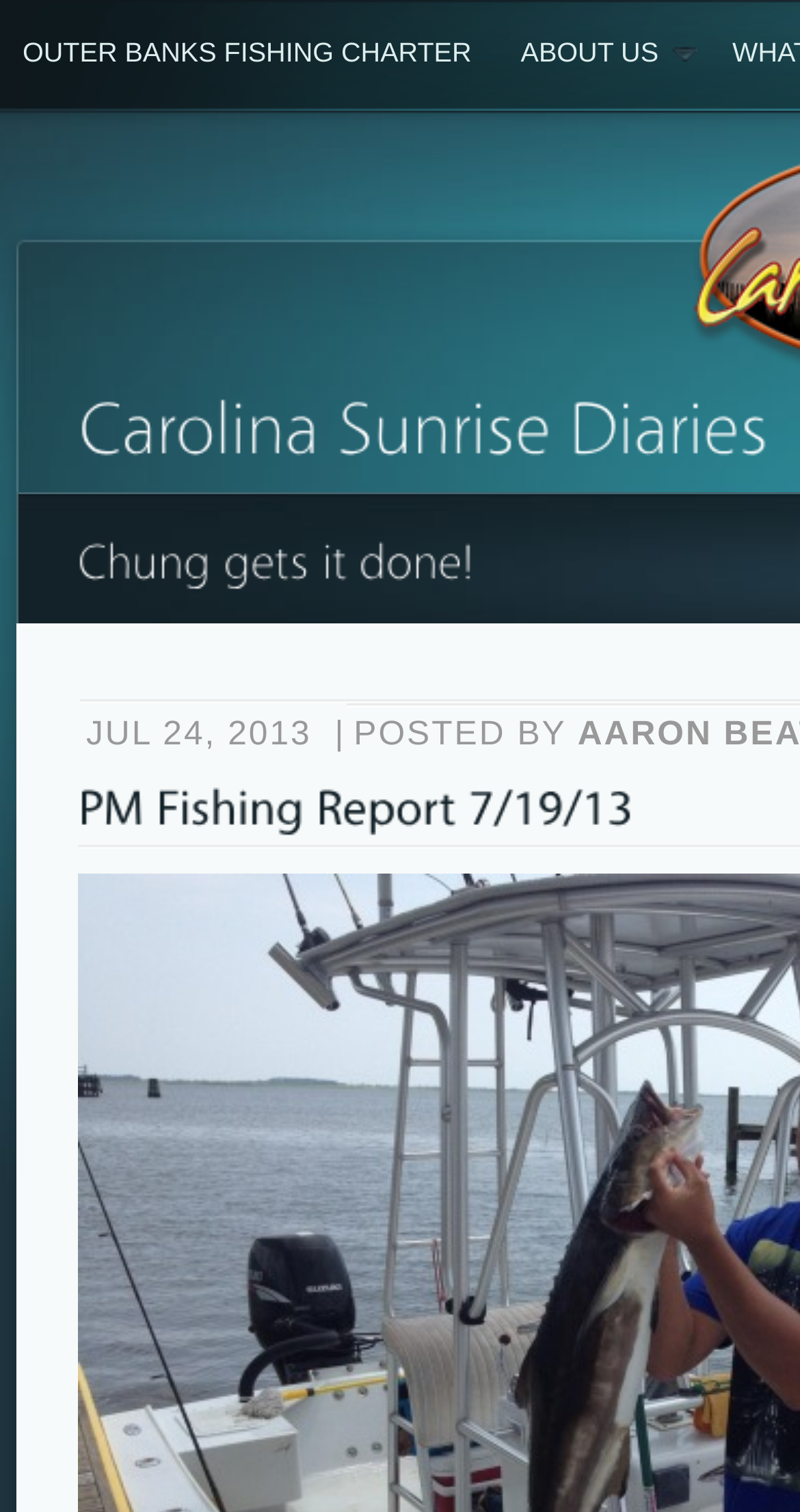How many links are in the top navigation?
Using the screenshot, give a one-word or short phrase answer.

2